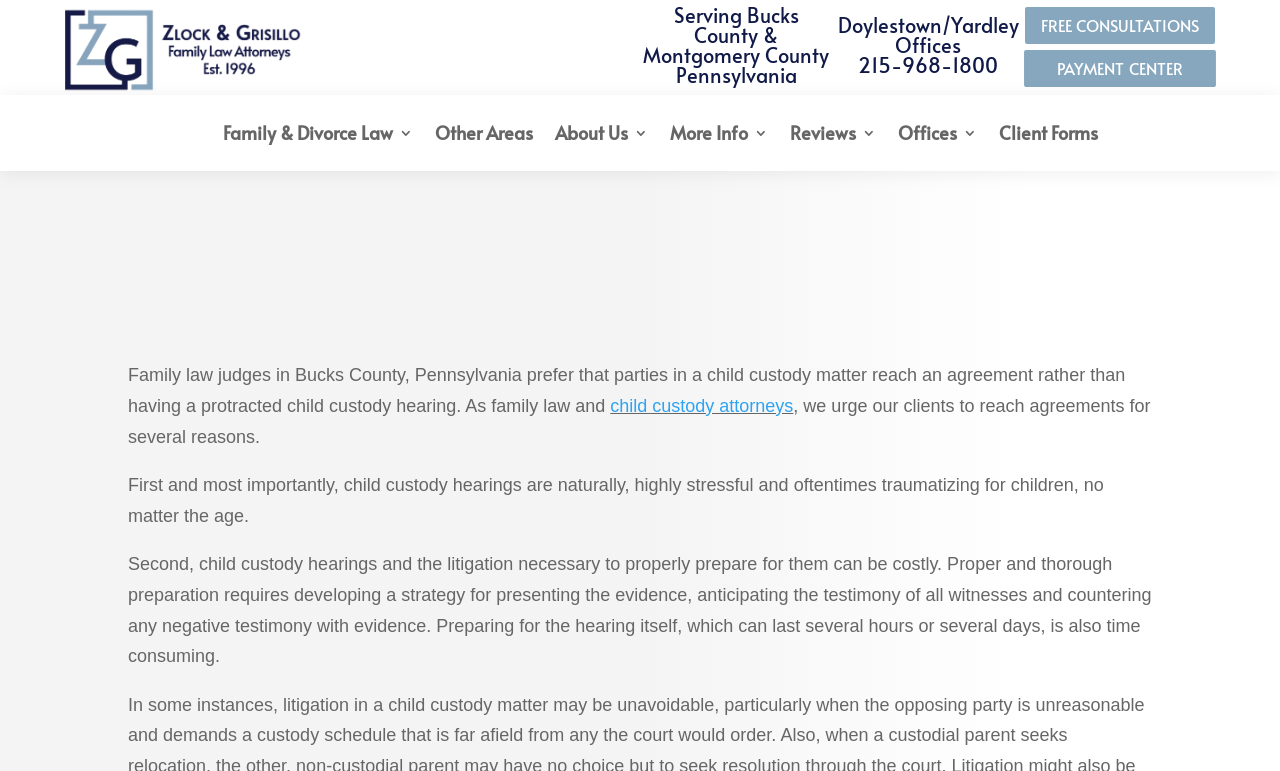Answer the question below with a single word or a brief phrase: 
What is the phone number of the Doylestown office?

215-968-1800